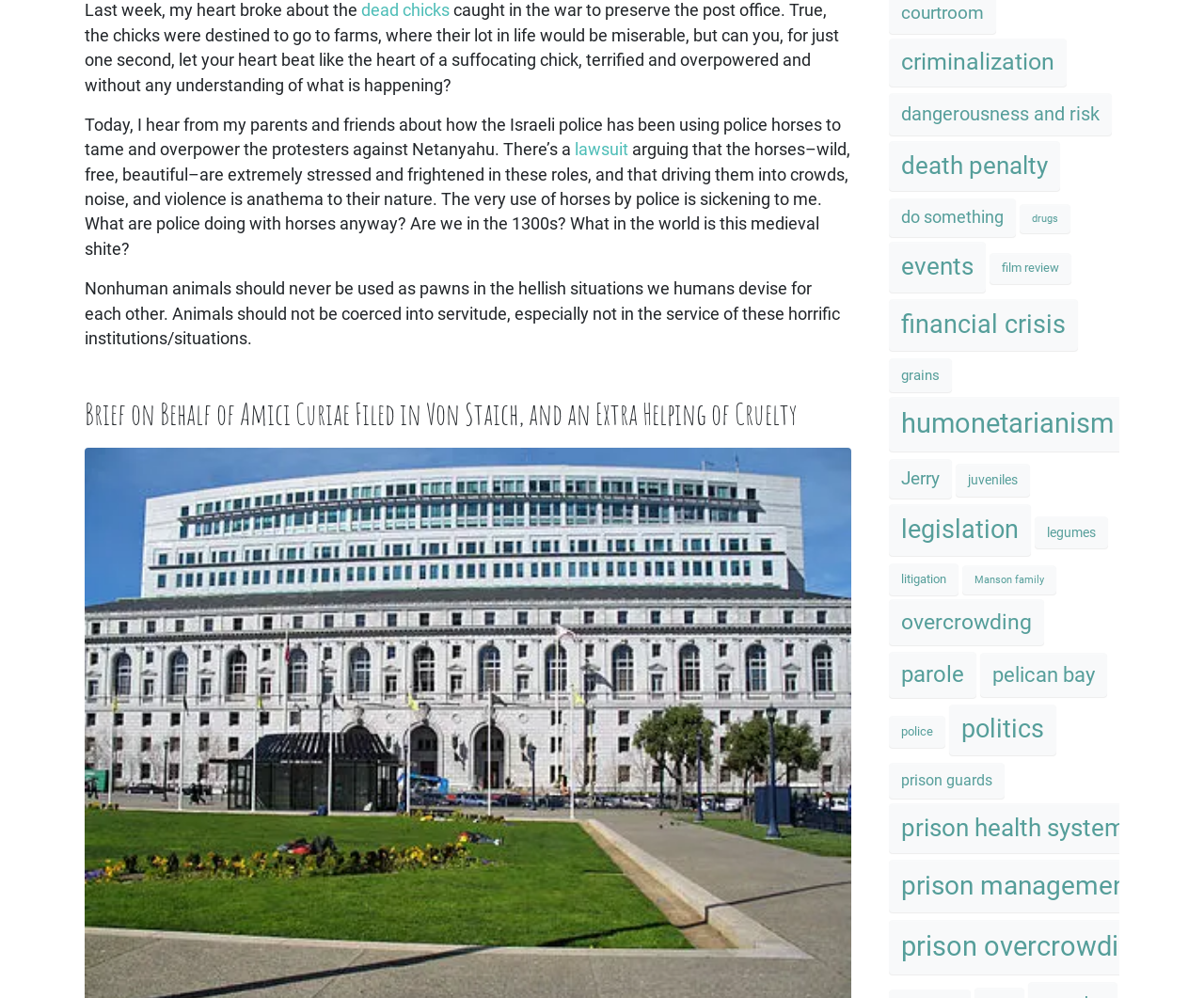Specify the bounding box coordinates of the element's area that should be clicked to execute the given instruction: "Explore the topic of prison overcrowding". The coordinates should be four float numbers between 0 and 1, i.e., [left, top, right, bottom].

[0.738, 0.922, 0.964, 0.976]